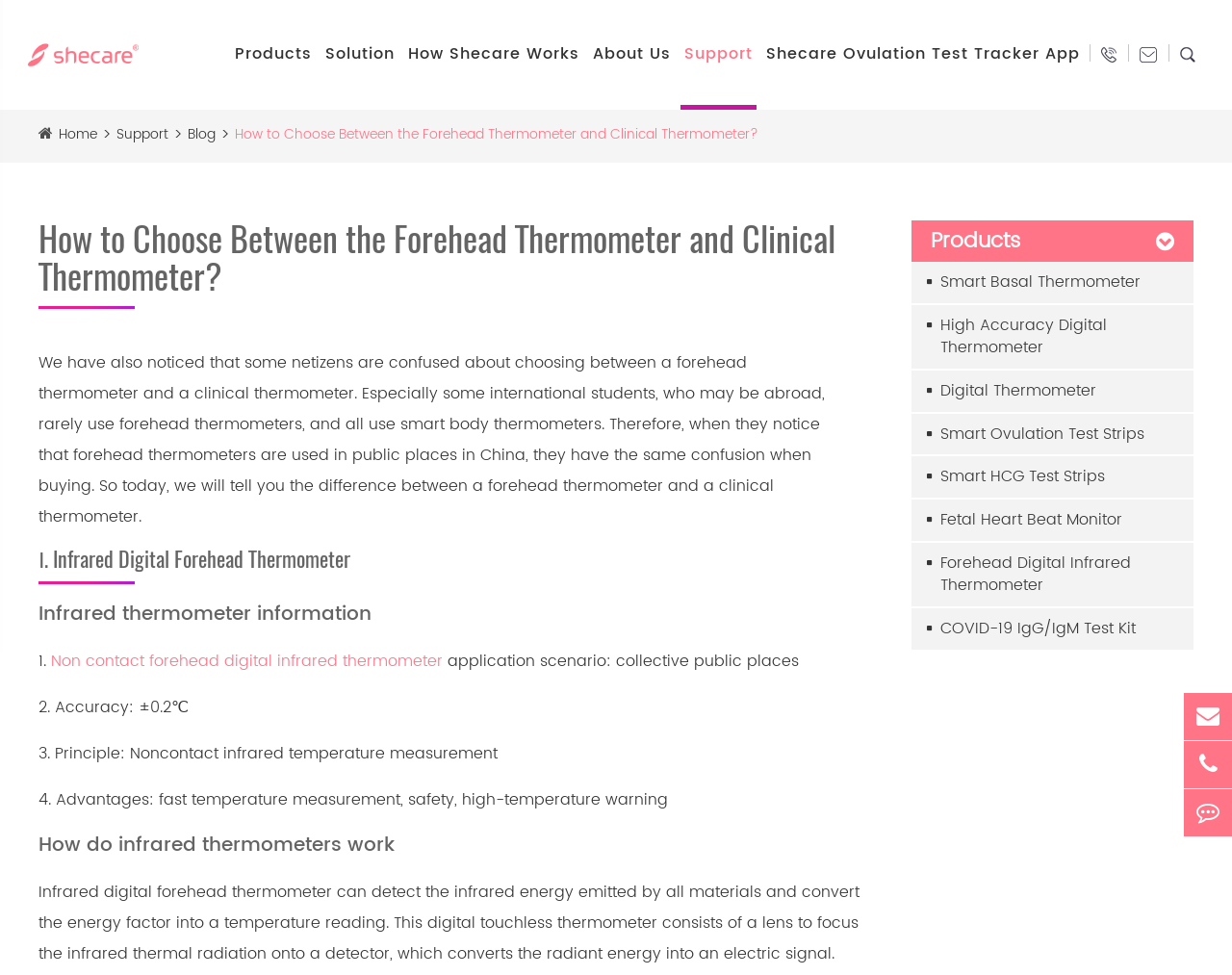Summarize the webpage comprehensively, mentioning all visible components.

This webpage is about comparing infrared thermometers and digital thermometers, specifically discussing the differences between forehead thermometers and clinical thermometers. 

At the top of the page, there is a navigation menu with links to "Products", "Solution", "How Shecare Works", "About Us", "Support", and "Shecare Ovulation Test Tracker App". Below this menu, there is a logo of "Beijing Ikangtai Technology Co., Ltd." with a link to the company's website. 

On the left side of the page, there is a sidebar with links to "Home", "Support", "Blog", and a specific article about choosing between forehead thermometers and clinical thermometers. 

The main content of the page starts with a heading "How to Choose Between the Forehead Thermometer and Clinical Thermometer?" followed by a paragraph explaining the confusion between the two types of thermometers. 

Below this introduction, there are two sections: "Ⅰ. Infrared Digital Forehead Thermometer" and a list of its features, including application scenarios, accuracy, principle, and advantages. 

On the right side of the page, there is a list of links to various products, including smart basal thermometers, high-accuracy digital thermometers, digital thermometers, smart ovulation test strips, and more. 

At the bottom of the page, there are links to "E-mail", "TEL", and "Feedback", as well as a search bar with a magnifying glass icon.